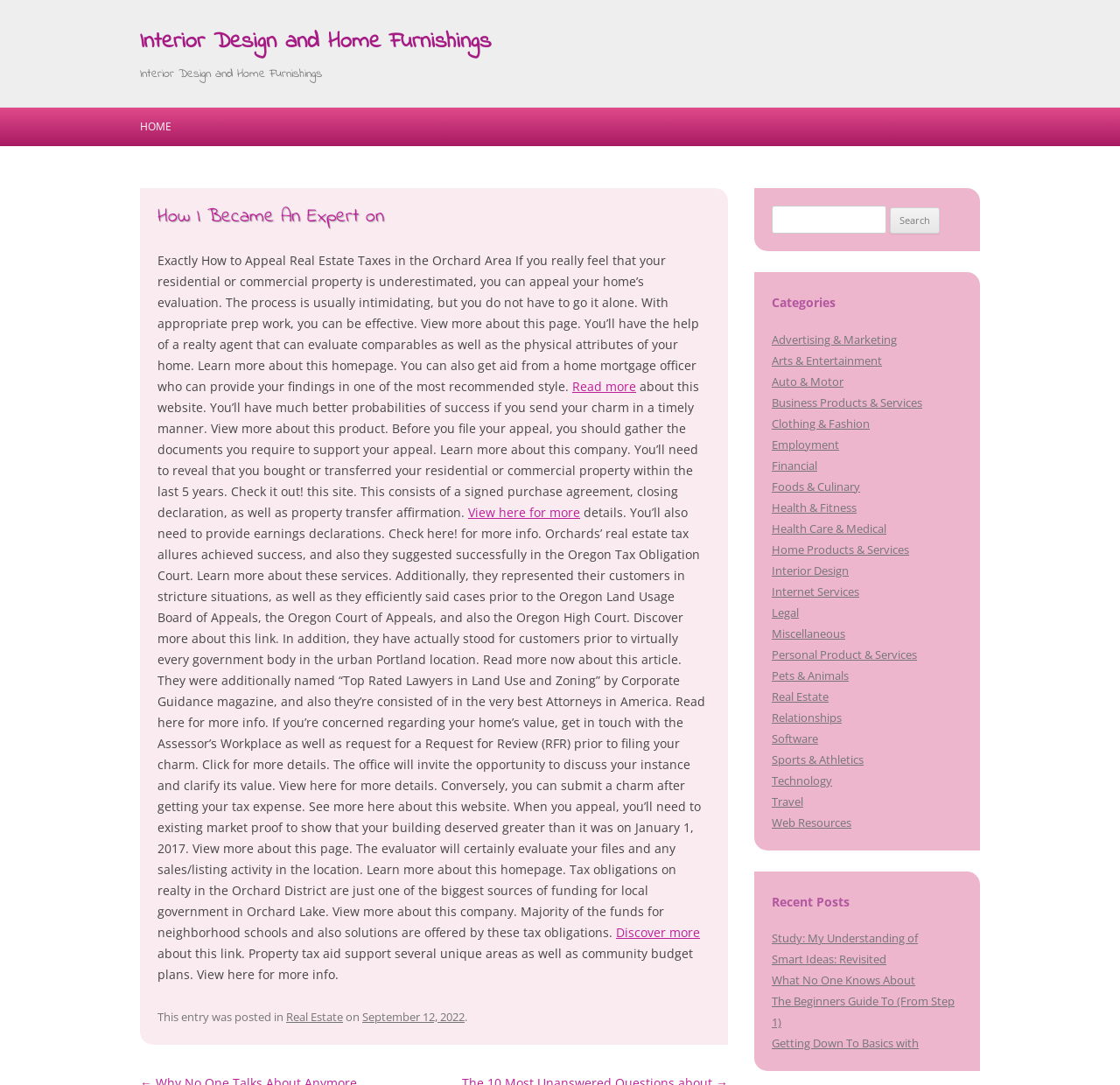Could you provide the bounding box coordinates for the portion of the screen to click to complete this instruction: "Discover more about this link"?

[0.55, 0.851, 0.625, 0.867]